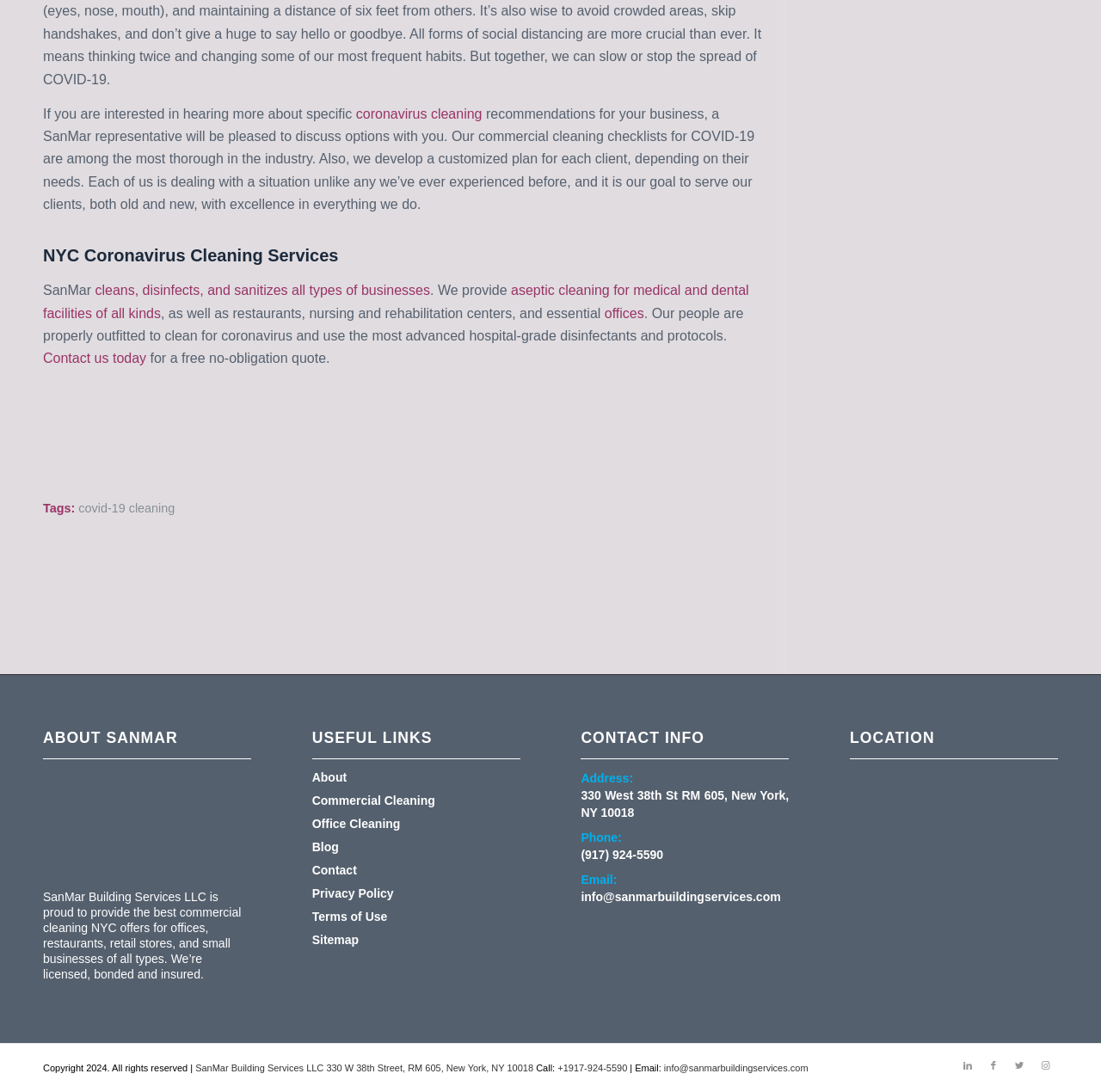Point out the bounding box coordinates of the section to click in order to follow this instruction: "Learn more about coronavirus cleaning services for offices.".

[0.549, 0.28, 0.585, 0.293]